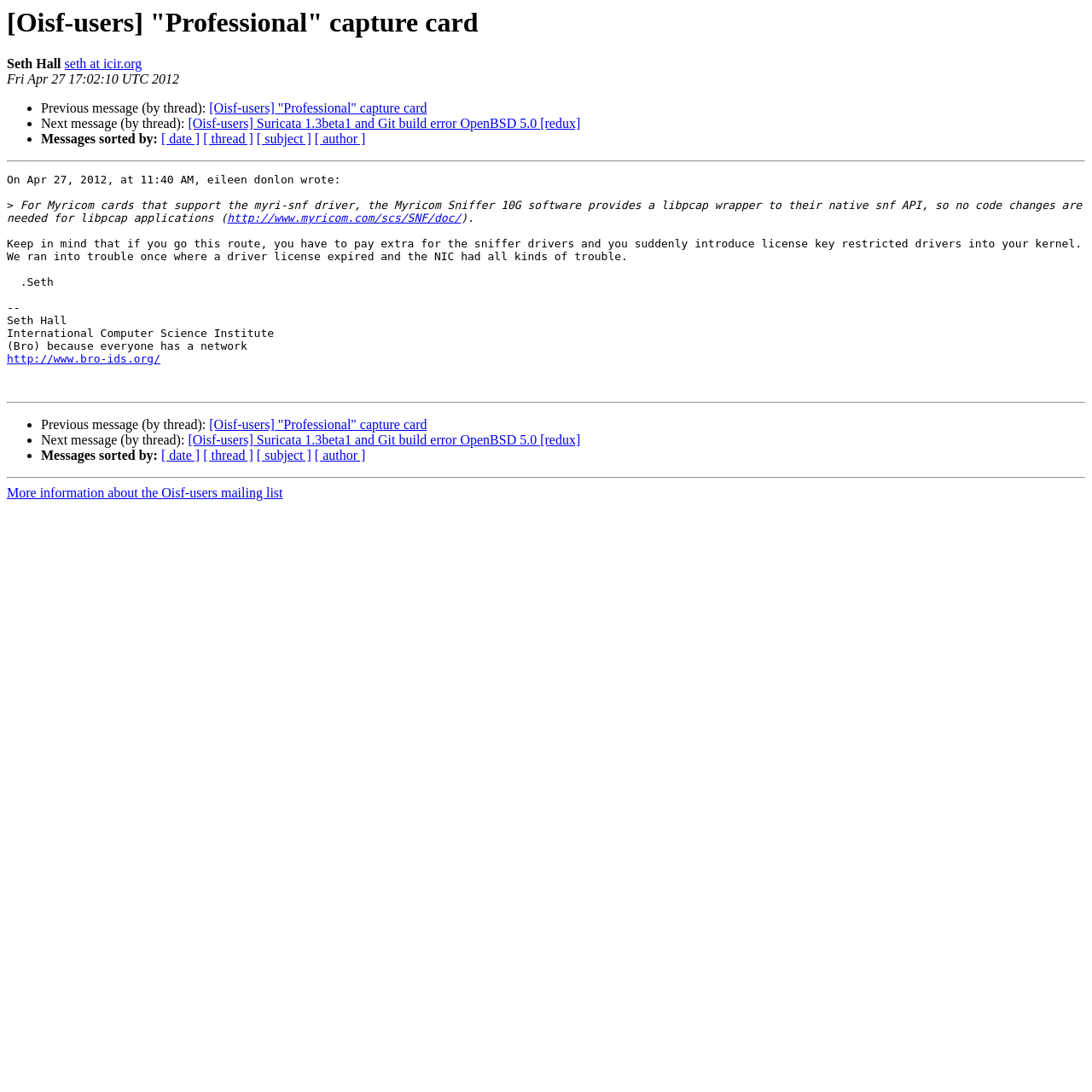Please specify the bounding box coordinates of the area that should be clicked to accomplish the following instruction: "View previous message". The coordinates should consist of four float numbers between 0 and 1, i.e., [left, top, right, bottom].

[0.038, 0.093, 0.192, 0.106]